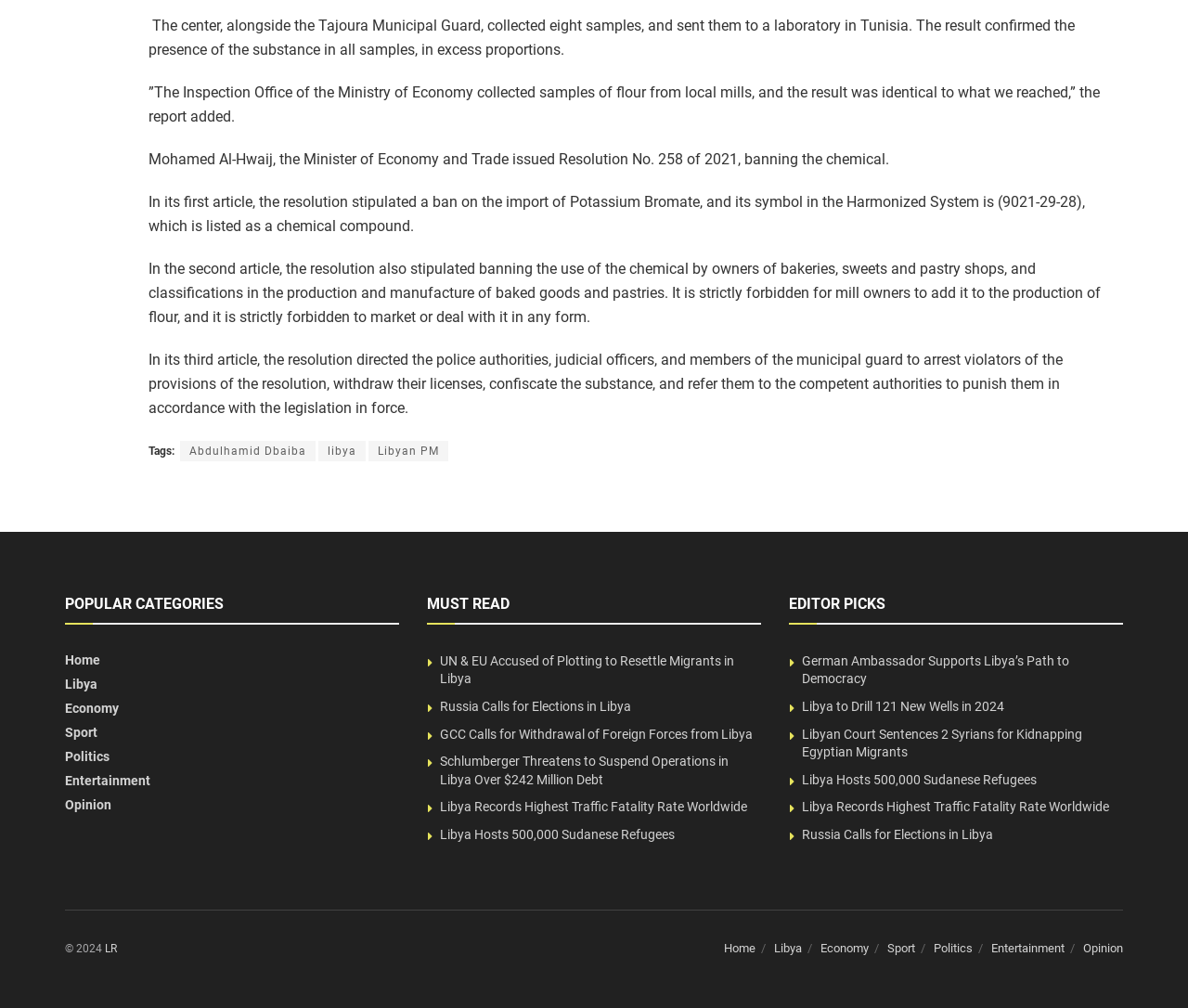Please find the bounding box coordinates in the format (top-left x, top-left y, bottom-right x, bottom-right y) for the given element description. Ensure the coordinates are floating point numbers between 0 and 1. Description: Sport

[0.055, 0.719, 0.082, 0.734]